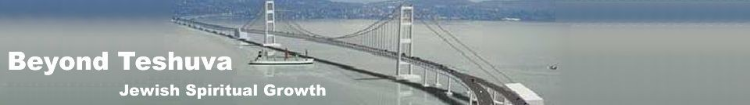Please provide a one-word or phrase answer to the question: 
What is the tone of the image?

Serene